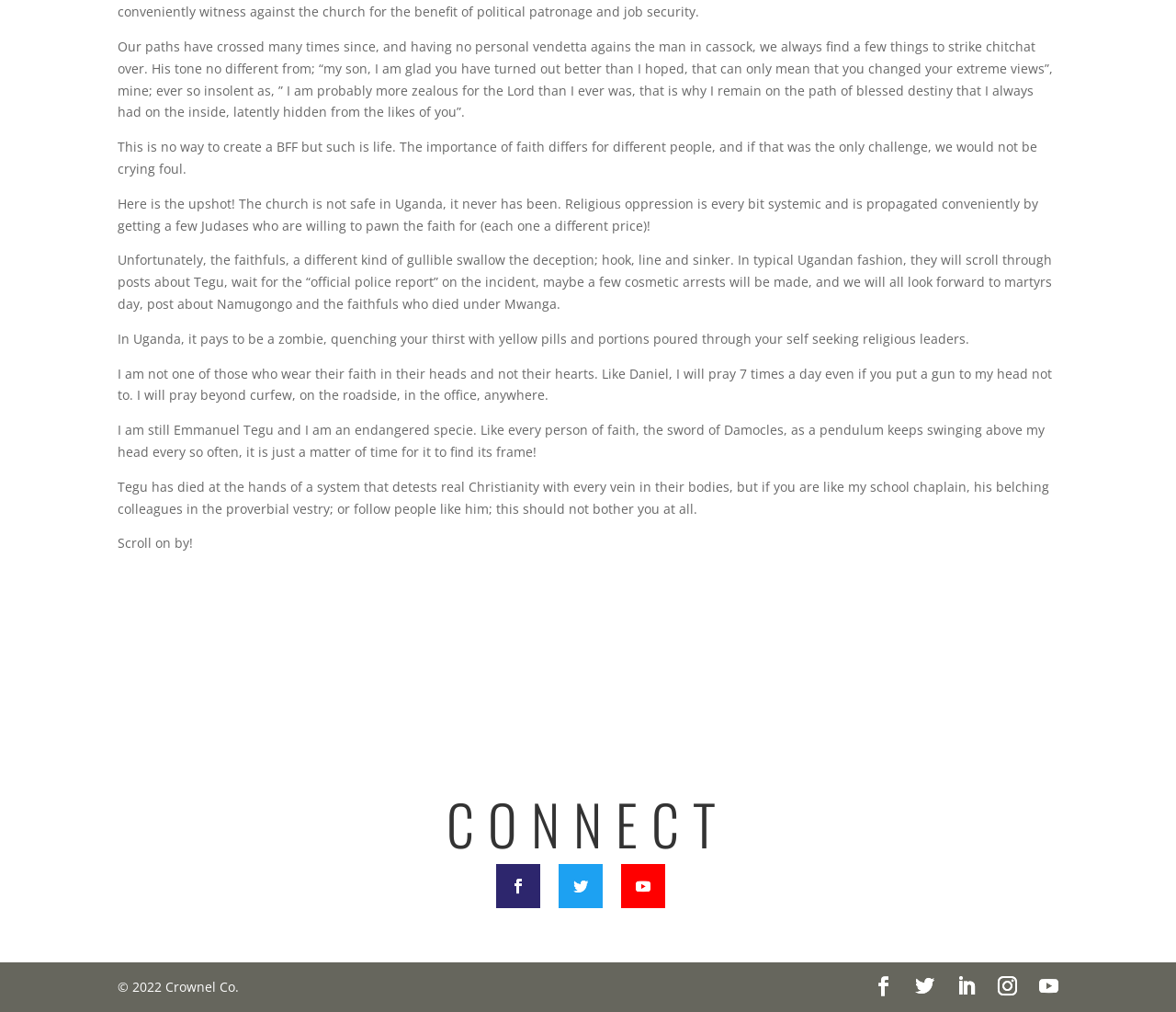Please look at the image and answer the question with a detailed explanation: What is the author's attitude towards the church?

The author's attitude towards the church can be inferred as critical because of the tone and language used in the text. The author mentions 'the church is not safe in Uganda, it never has been' and 'Religious oppression is every bit systemic and is propagated conveniently by getting a few Judases who are willing to pawn the faith for (each one a different price)!', which suggests a strong criticism towards the church.